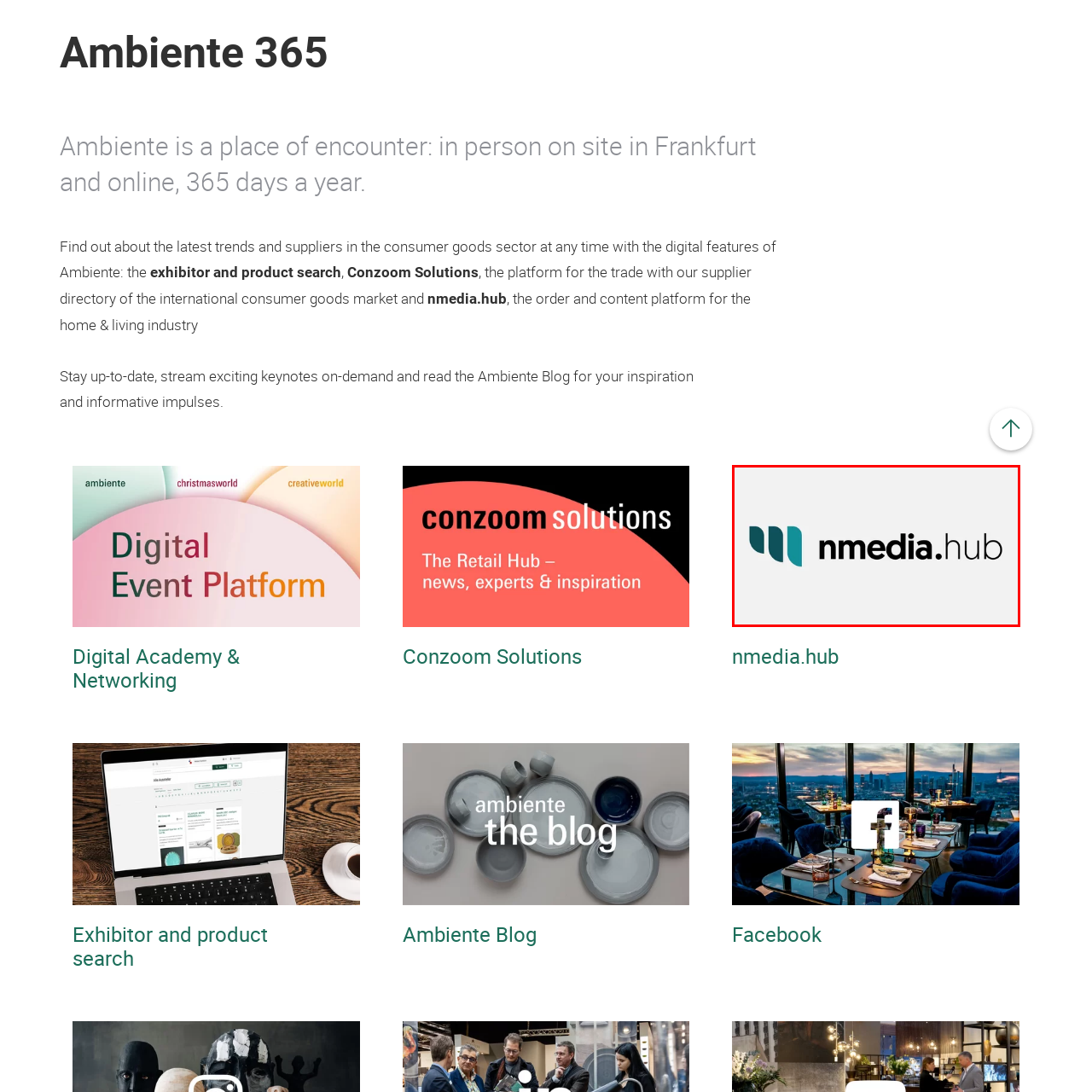Give a detailed account of the scene depicted within the red boundary.

The image features the logo of "nmedia.hub," prominently displayed with a modern design. The logo includes a stylized graphic on the left side—comprising three overlapping shapes in varying shades of teal—followed by the bold text "nmedia.hub" in a clean, sans-serif font. This logo symbolizes a digital platform that likely focuses on content creation, networking, and resources related to the home and living industry, reflecting its connection to innovative solutions in the consumer goods market. The overall aesthetic of the logo conveys a sense of professionalism and contemporary relevance.